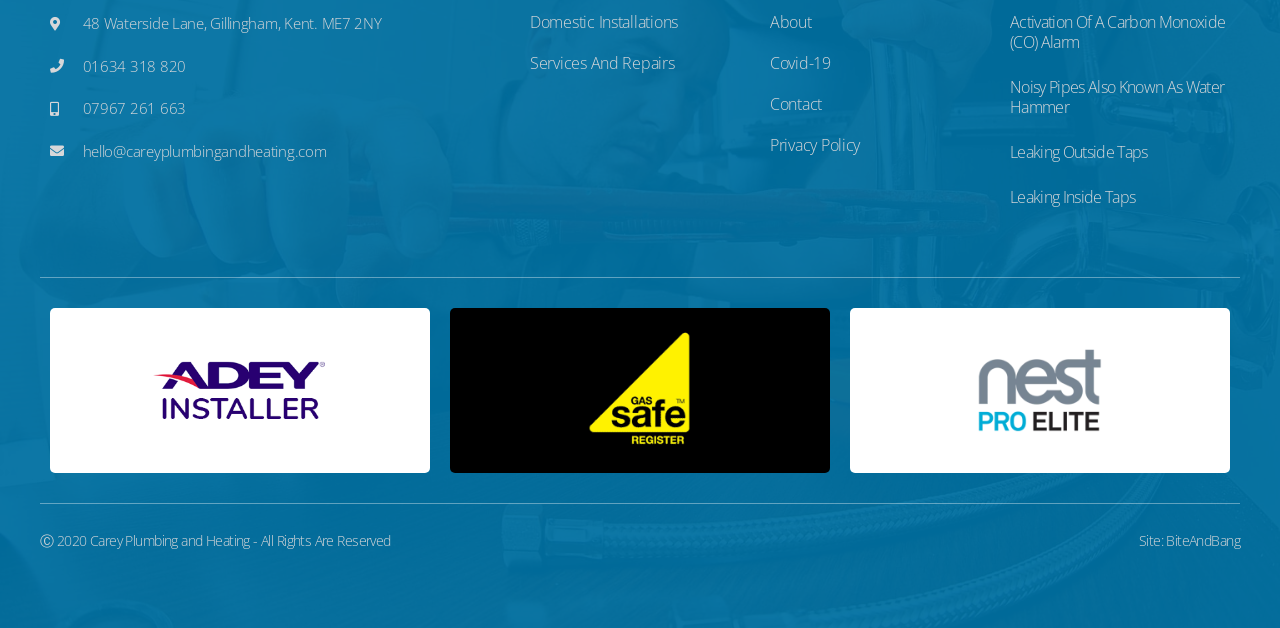What is the address of Carey Plumbing and Heating?
Please analyze the image and answer the question with as much detail as possible.

I found the address by looking at the static text element at the top of the webpage, which contains the address '48 Waterside Lane, Gillingham, Kent. ME7 2NY'.